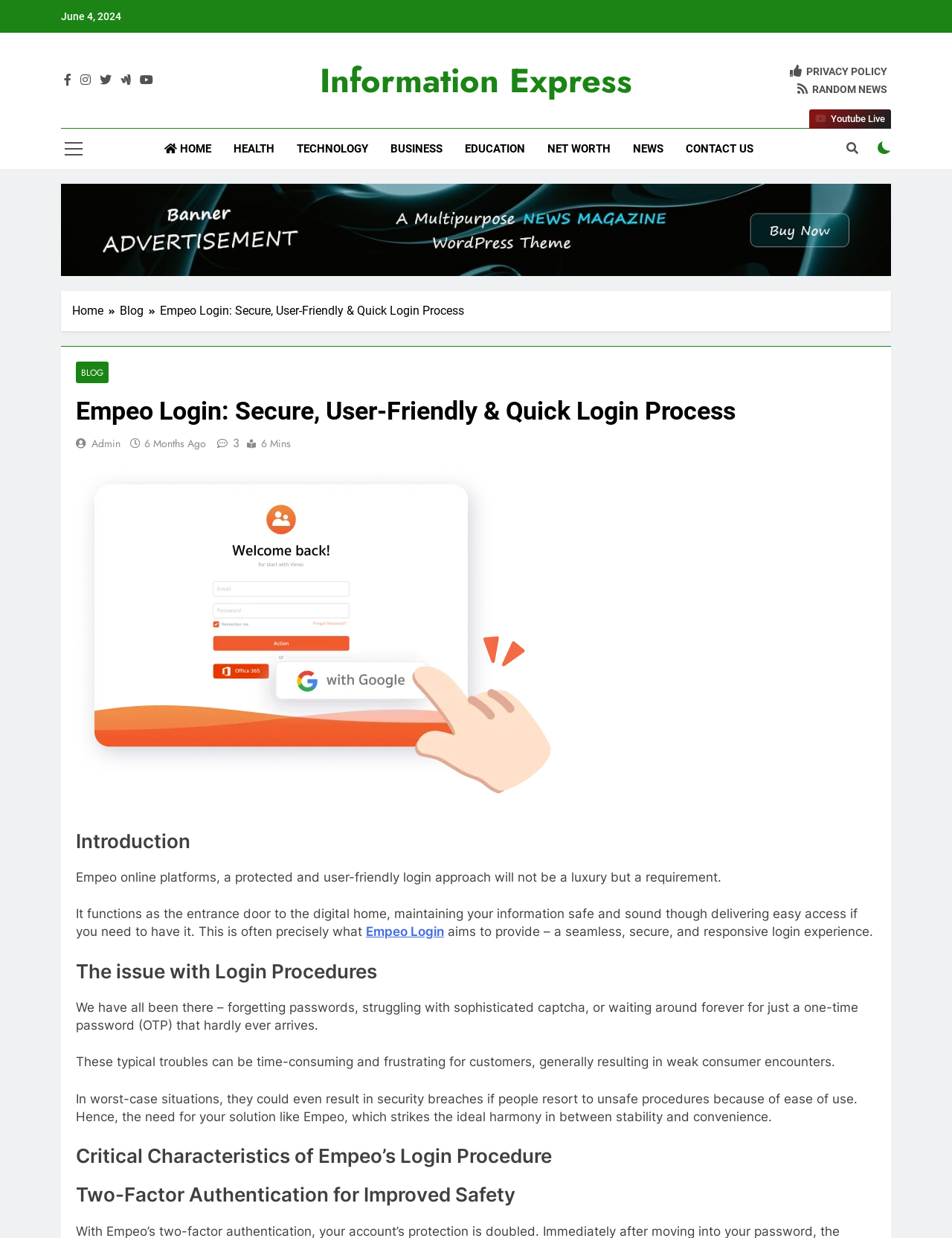Identify the bounding box coordinates for the element that needs to be clicked to fulfill this instruction: "Click the Youtube Live link". Provide the coordinates in the format of four float numbers between 0 and 1: [left, top, right, bottom].

[0.85, 0.088, 0.936, 0.104]